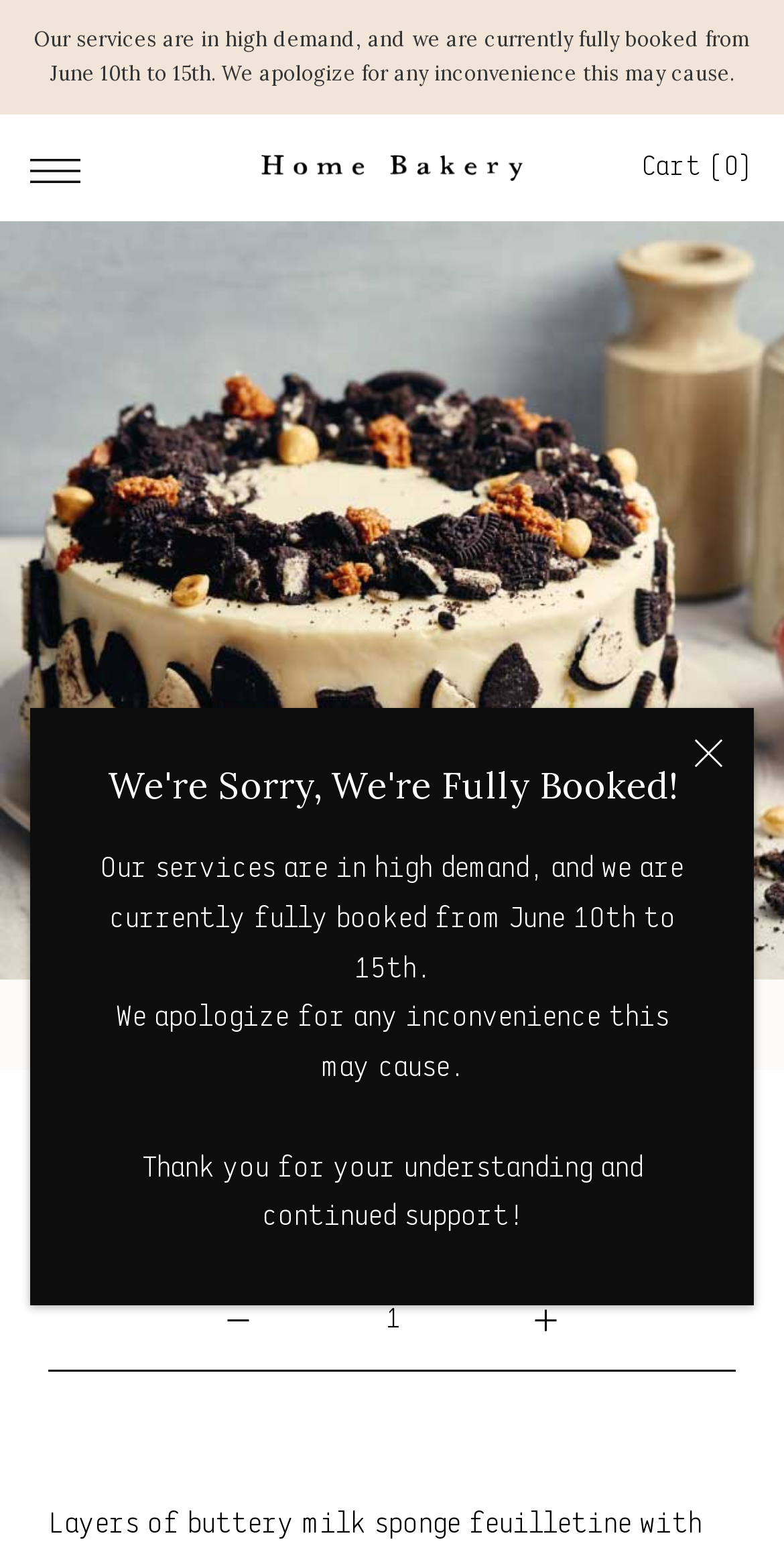What is the price of the Cookies n Cream Cake?
Answer the question with as much detail as possible.

On the webpage, there is a static text that says 'Dhs. 350' next to the 'Cookies n Cream Cake' heading, which suggests that the price of the cake is 350 Dirhams.